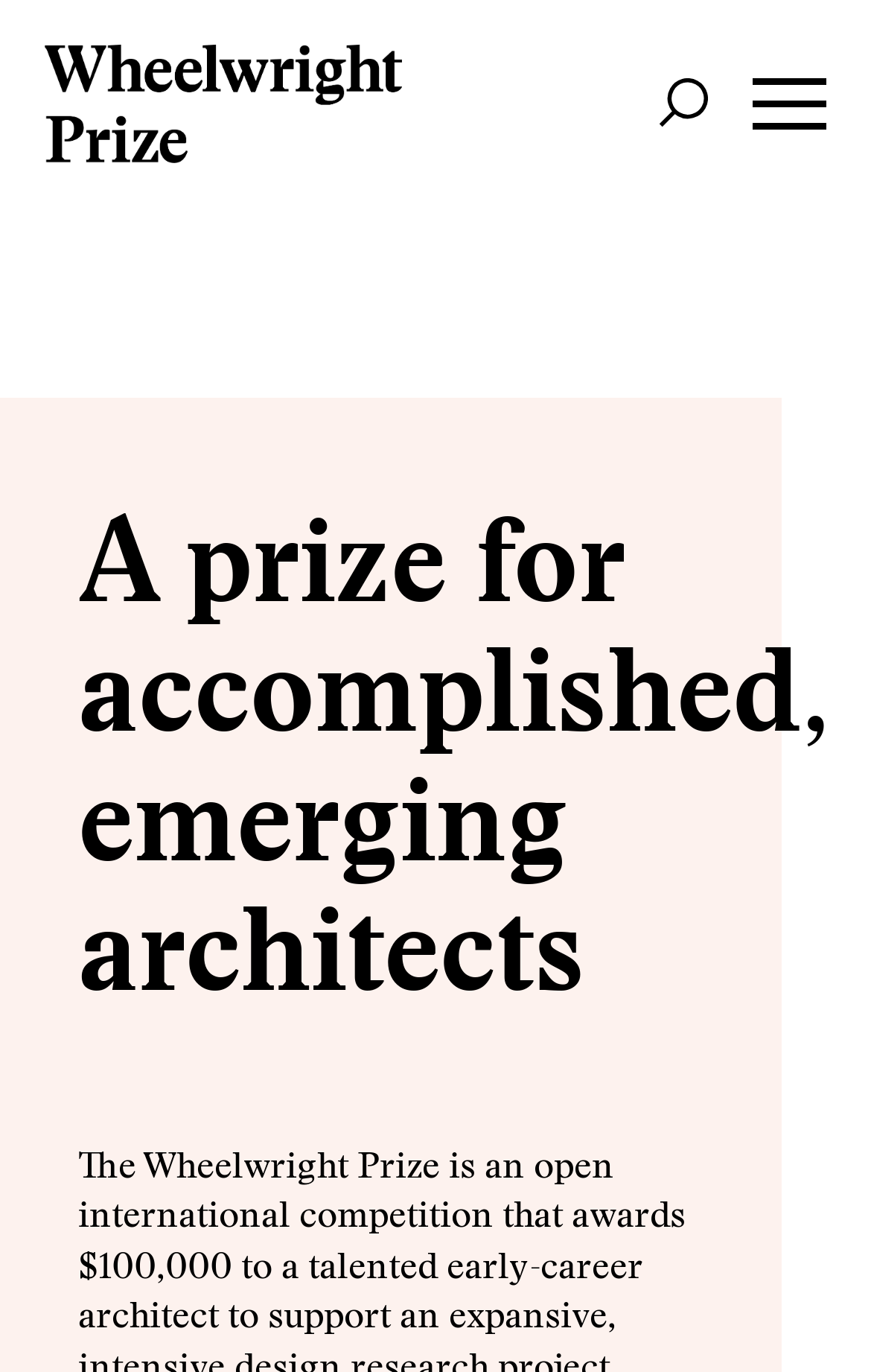Detail the various sections and features of the webpage.

The webpage is about the Wheelwright Prize, an award dedicated to advancing original architectural research. At the top left corner, there is a Wheelwright Prize logo, which is an image linked to another webpage. 

On the top right corner, there is a search bar with a search button, which has a small search icon. Next to the search bar, there is a toggle menu button. 

Below the top section, there is a prominent heading that reads "A prize for accomplished, emerging architects", which summarizes the focus of the Wheelwright Prize.